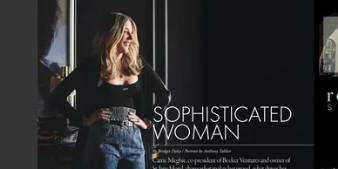Give a concise answer using only one word or phrase for this question:
What is the color of the woman's top?

Black